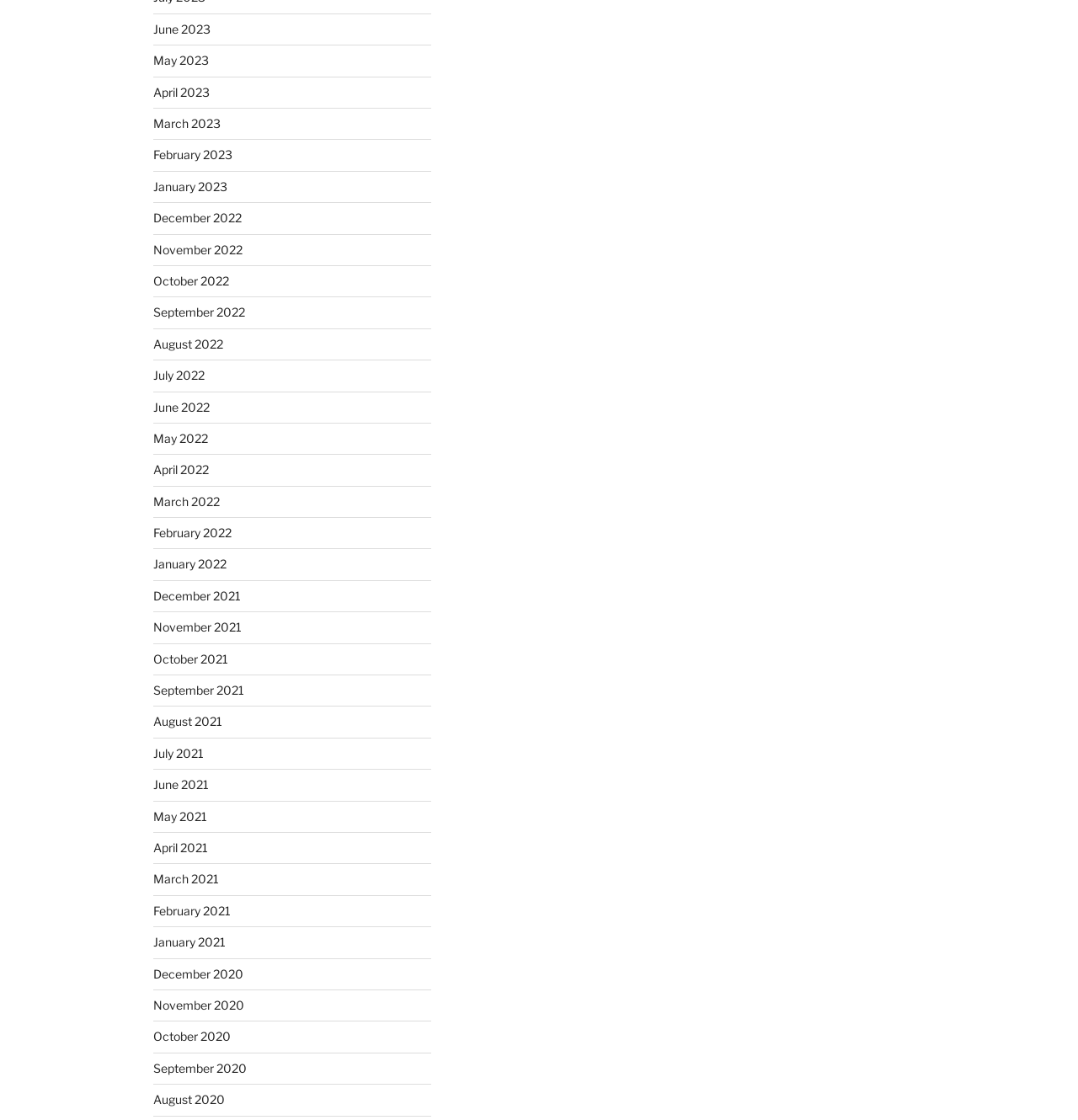Provide a single word or phrase to answer the given question: 
What is the pattern of the month links?

Monthly